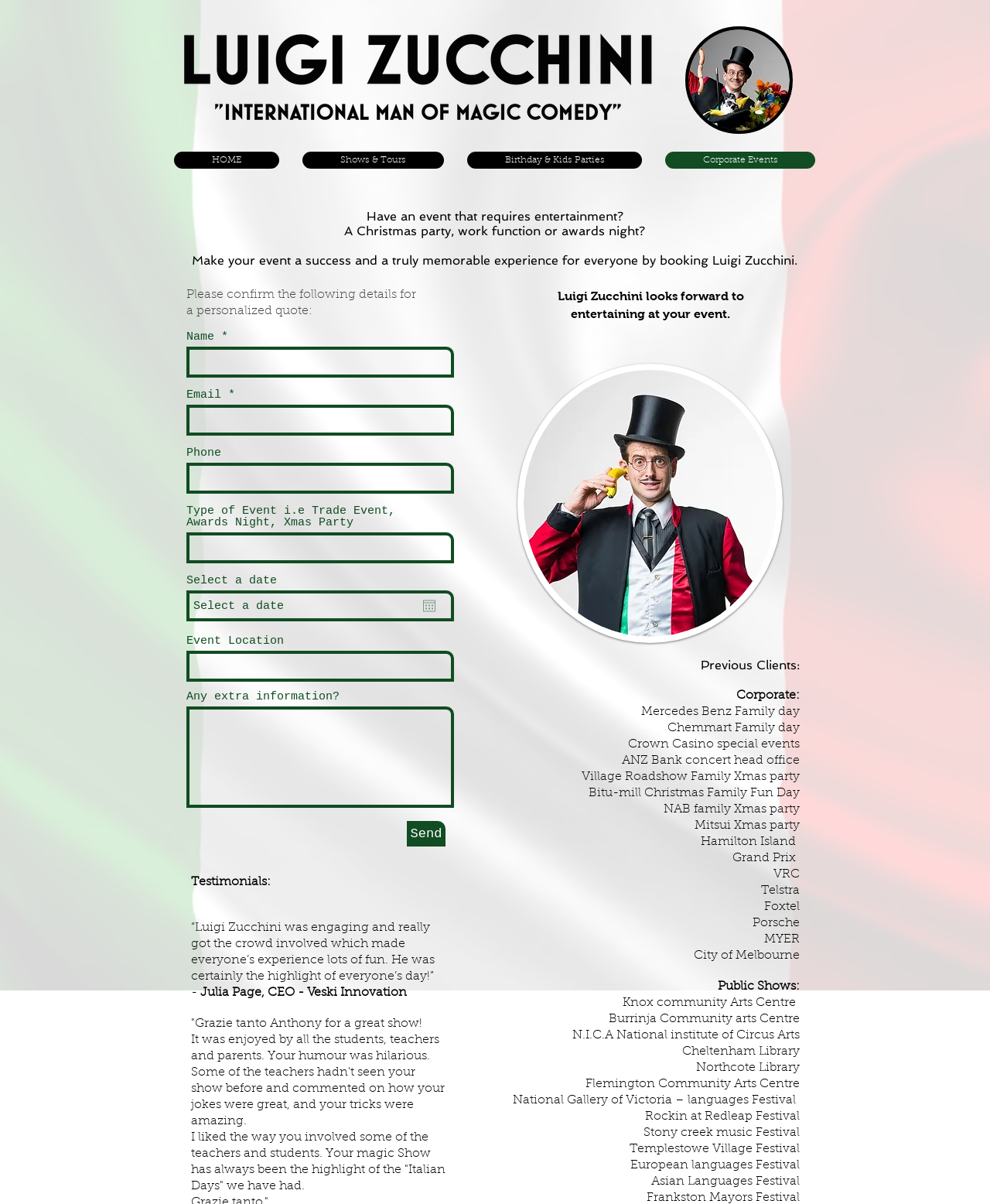Please determine the bounding box coordinates of the element's region to click in order to carry out the following instruction: "Select a date from the calendar". The coordinates should be four float numbers between 0 and 1, i.e., [left, top, right, bottom].

[0.191, 0.493, 0.412, 0.513]